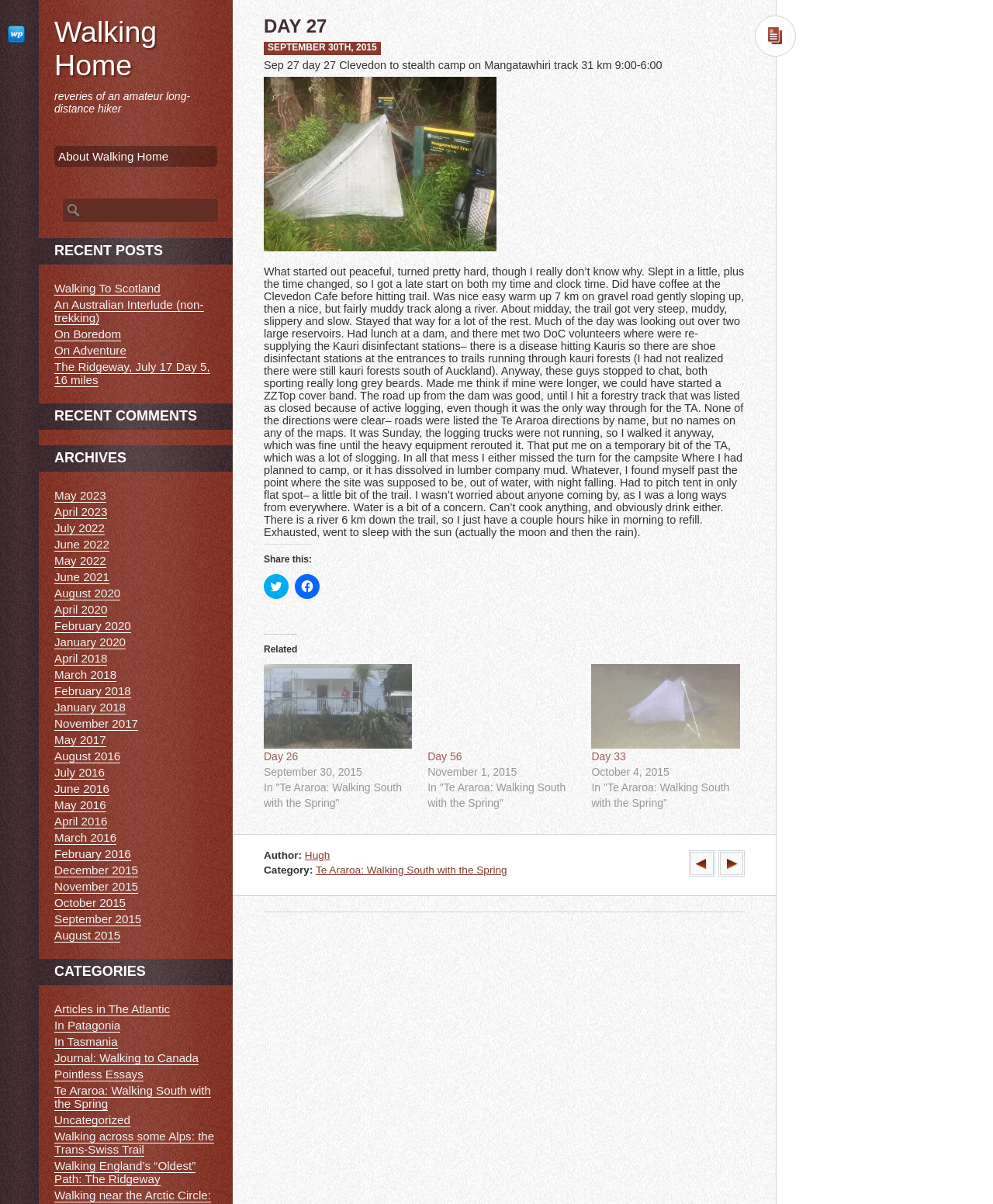Return the bounding box coordinates of the UI element that corresponds to this description: "January 2018". The coordinates must be given as four float numbers in the range of 0 and 1, [left, top, right, bottom].

[0.055, 0.582, 0.127, 0.593]